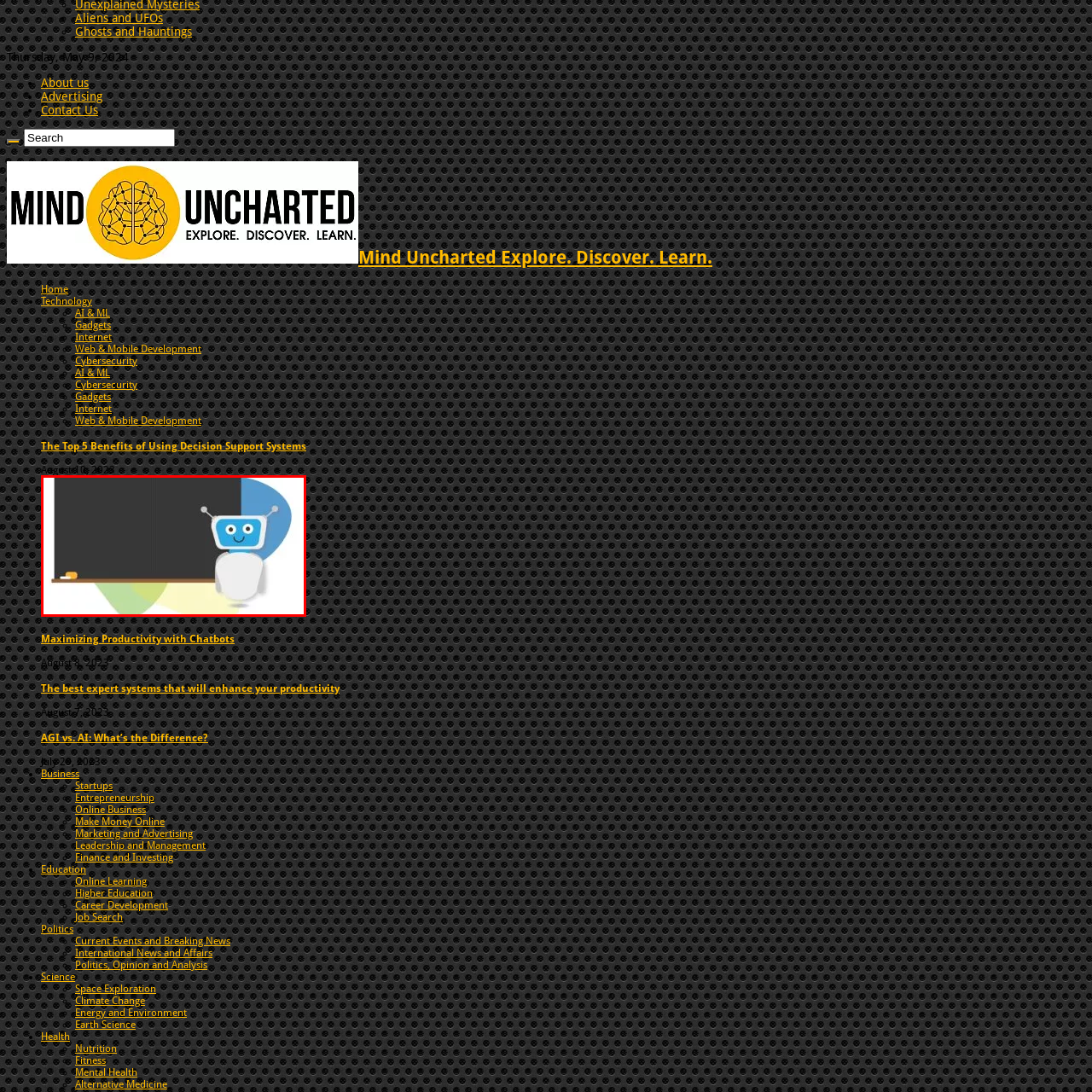Focus your attention on the picture enclosed within the red border and formulate a detailed answer to the question below, using the image as your primary reference: 
What is the purpose of the blackboard?

The blackboard, located on the left side, conveys an educational theme, suggesting a context of learning or teaching, which is implied by the presence of the chalk piece at the bottom of the blackboard.